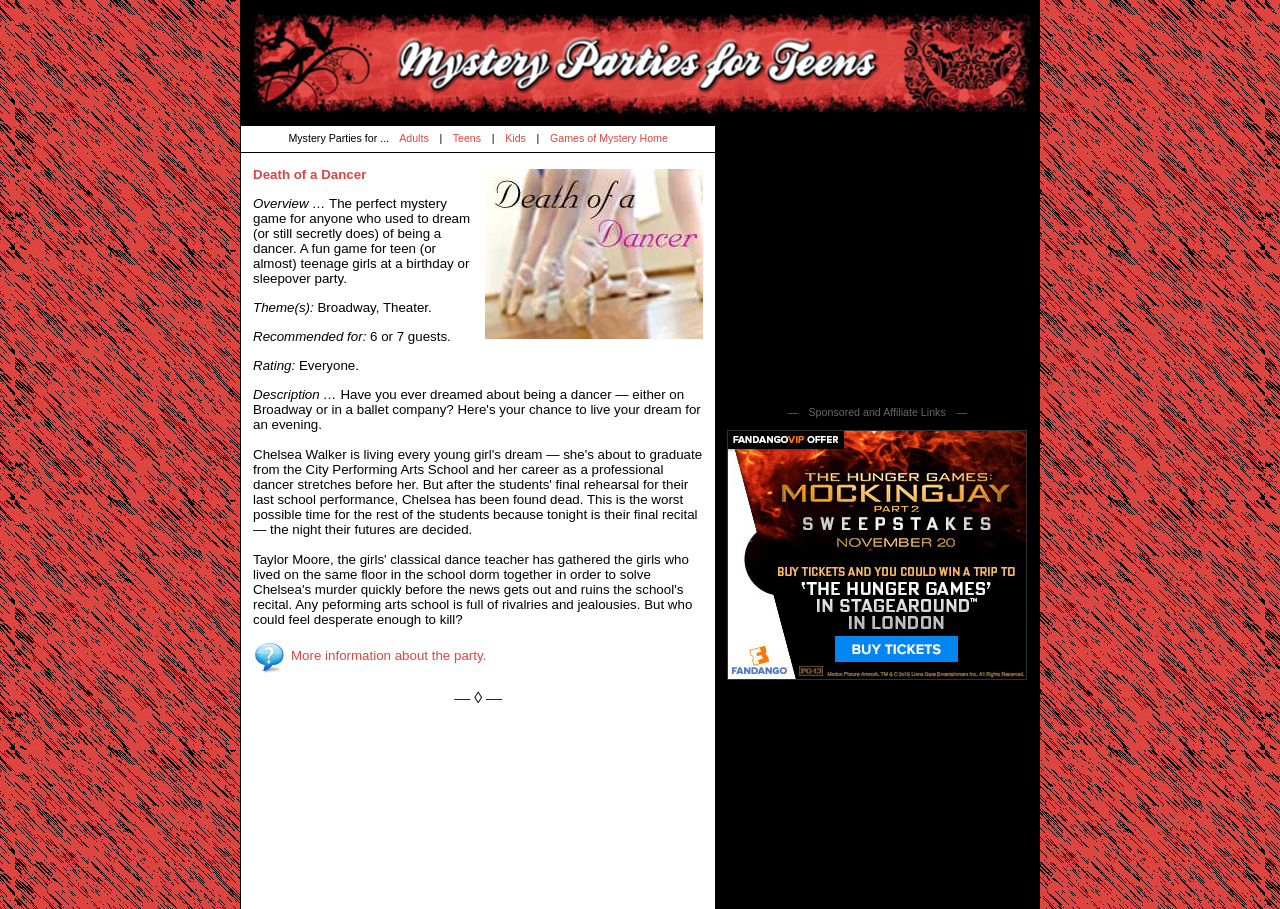What is the rating of the party?
Look at the image and answer the question using a single word or phrase.

Everyone